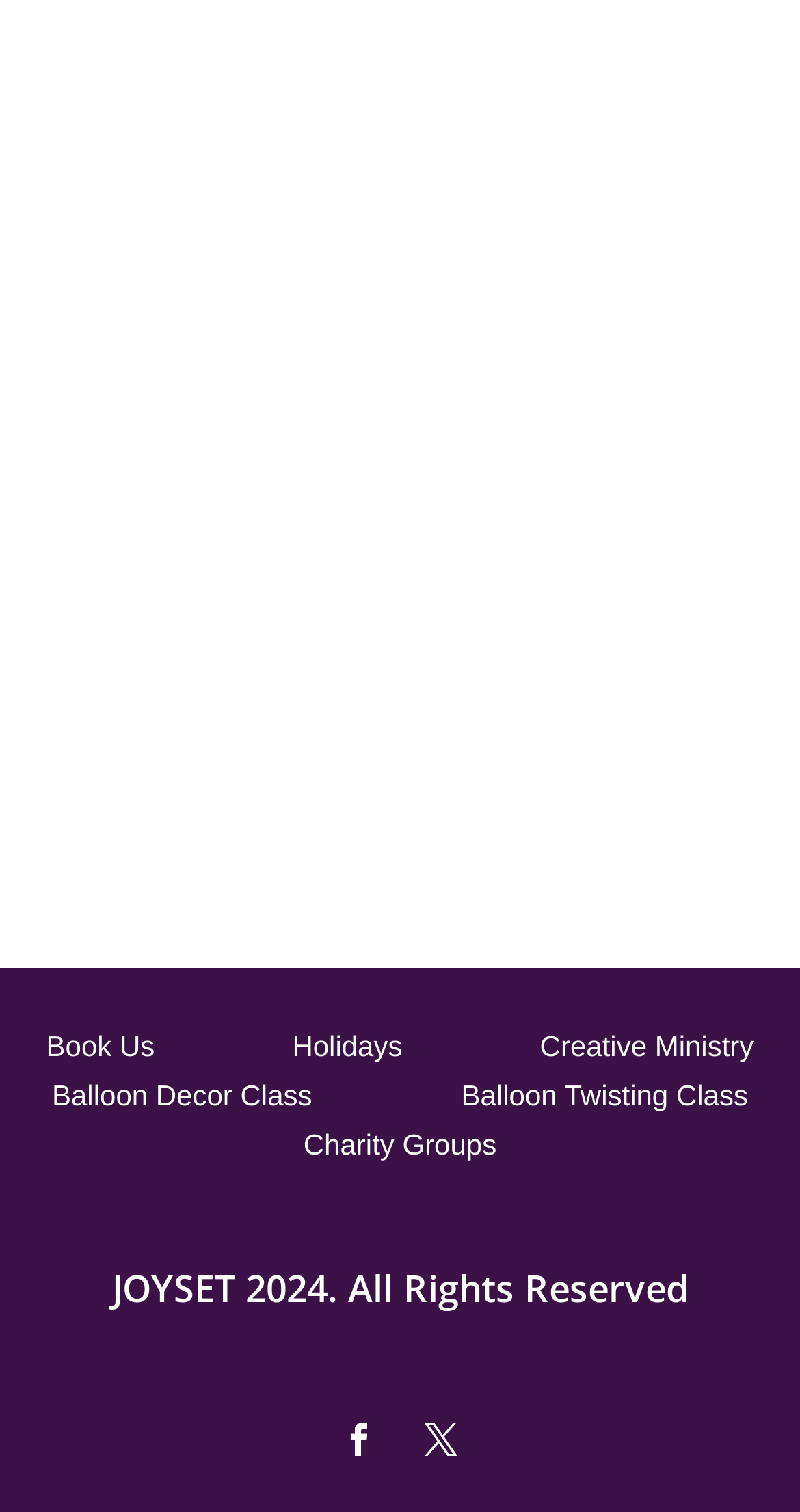How many classes are offered on the webpage?
Using the image as a reference, answer the question with a short word or phrase.

2